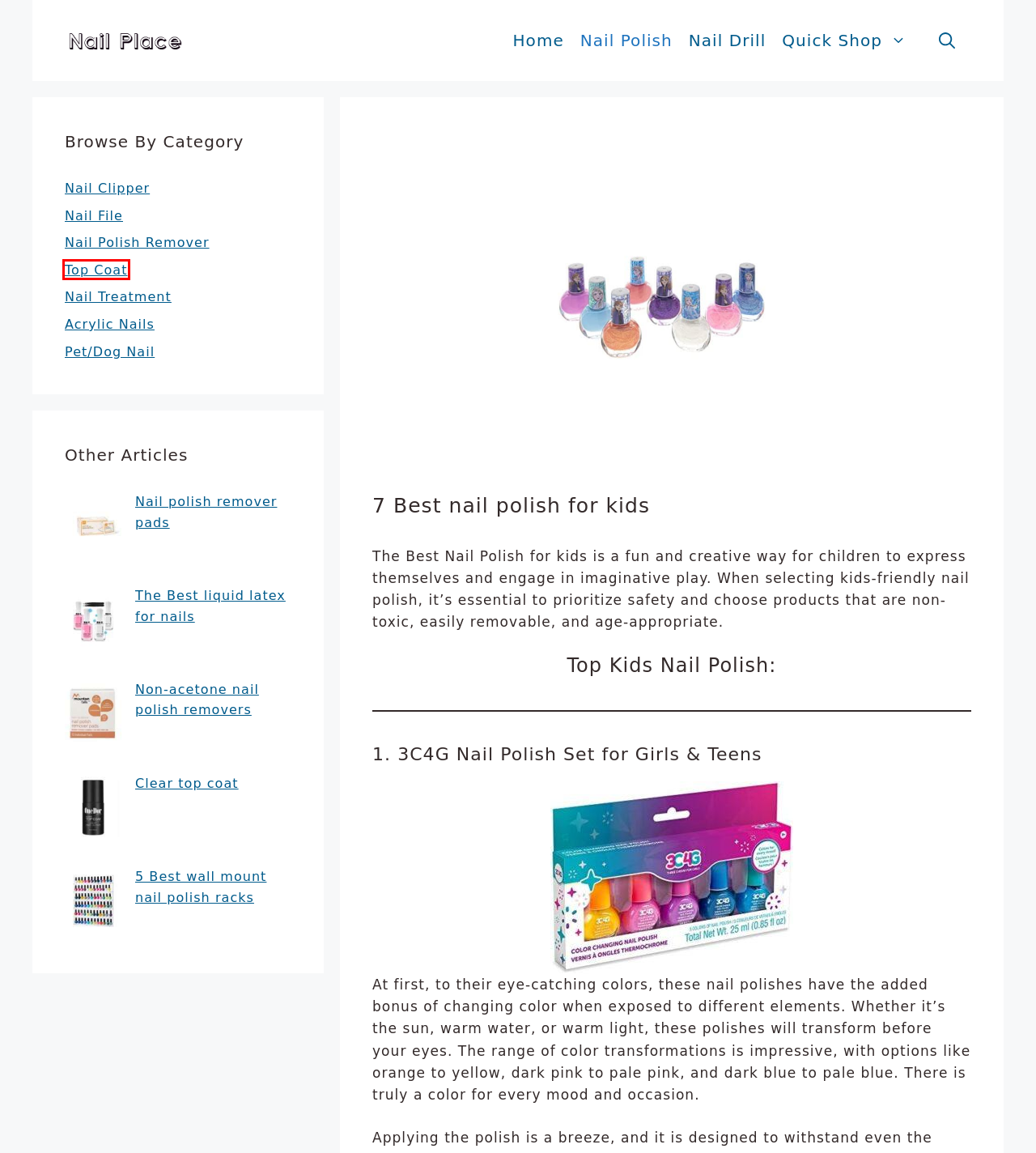Provided is a screenshot of a webpage with a red bounding box around an element. Select the most accurate webpage description for the page that appears after clicking the highlighted element. Here are the candidates:
A. Nail polish remover pads 2024 | Nail Place
B. Pet/Dog Nail | Nail Place
C. Nail Treatment | Nail Place
D. Featured Item | Nail Place
E. 5 Best wall mount nail polish racks
F. Top Coat | Nail Place
G. Acrylic Nails | Nail Place
H. Nail Place

F